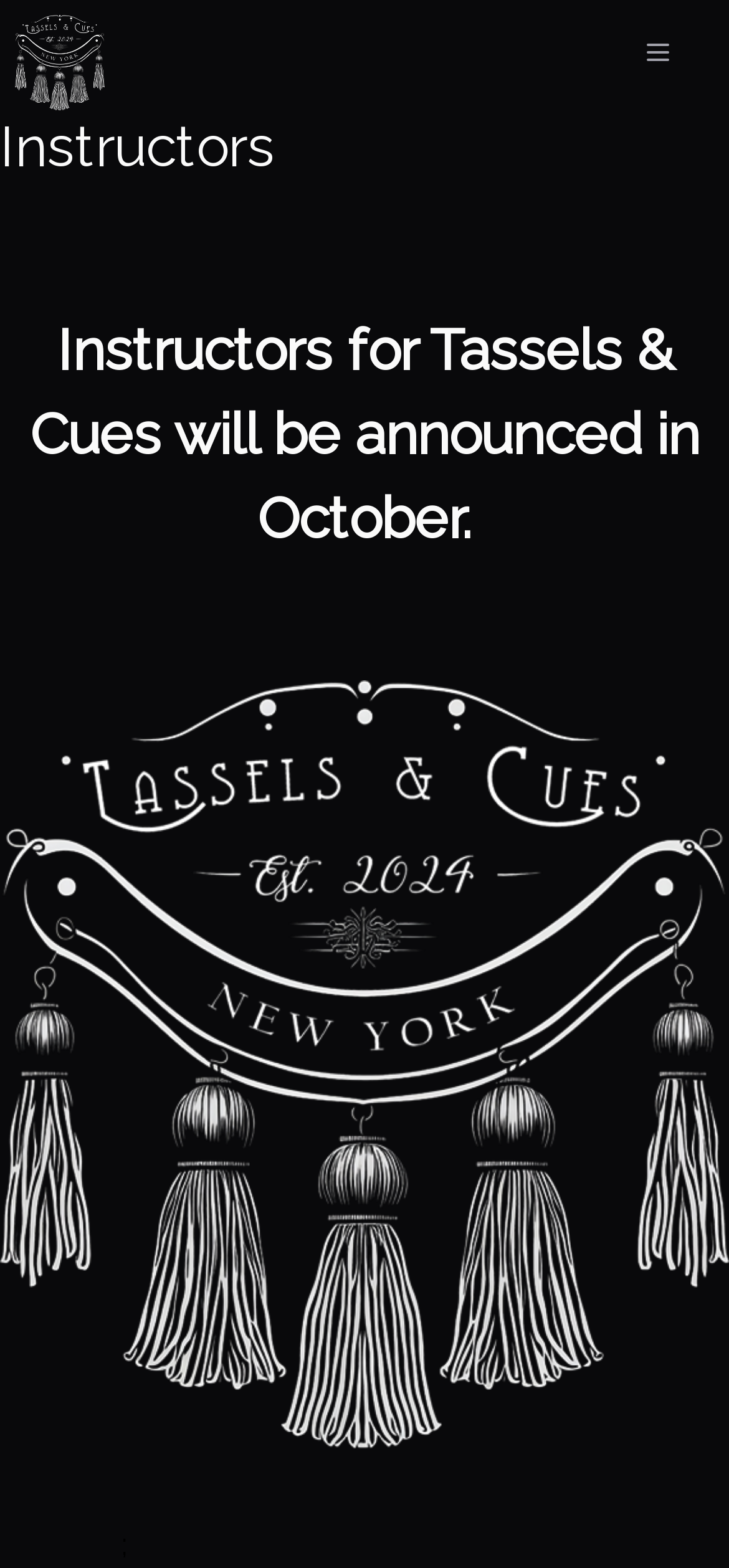Determine the bounding box coordinates for the HTML element mentioned in the following description: "aria-label="Toggle navigation"". The coordinates should be a list of four floats ranging from 0 to 1, represented as [left, top, right, bottom].

[0.856, 0.01, 0.949, 0.057]